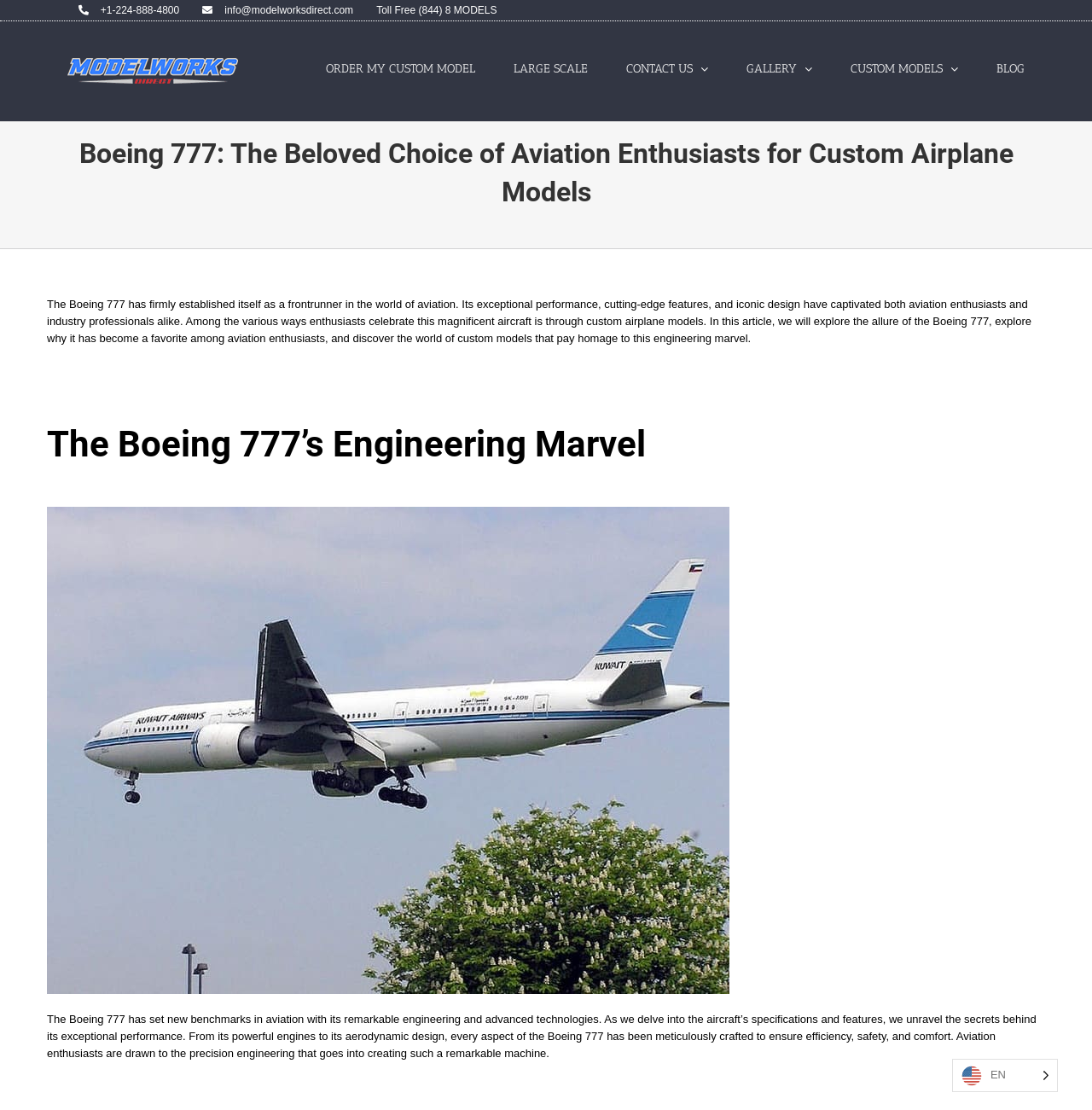Please identify the bounding box coordinates of the element I should click to complete this instruction: 'Click the toll-free number link'. The coordinates should be given as four float numbers between 0 and 1, like this: [left, top, right, bottom].

[0.334, 0.0, 0.465, 0.018]